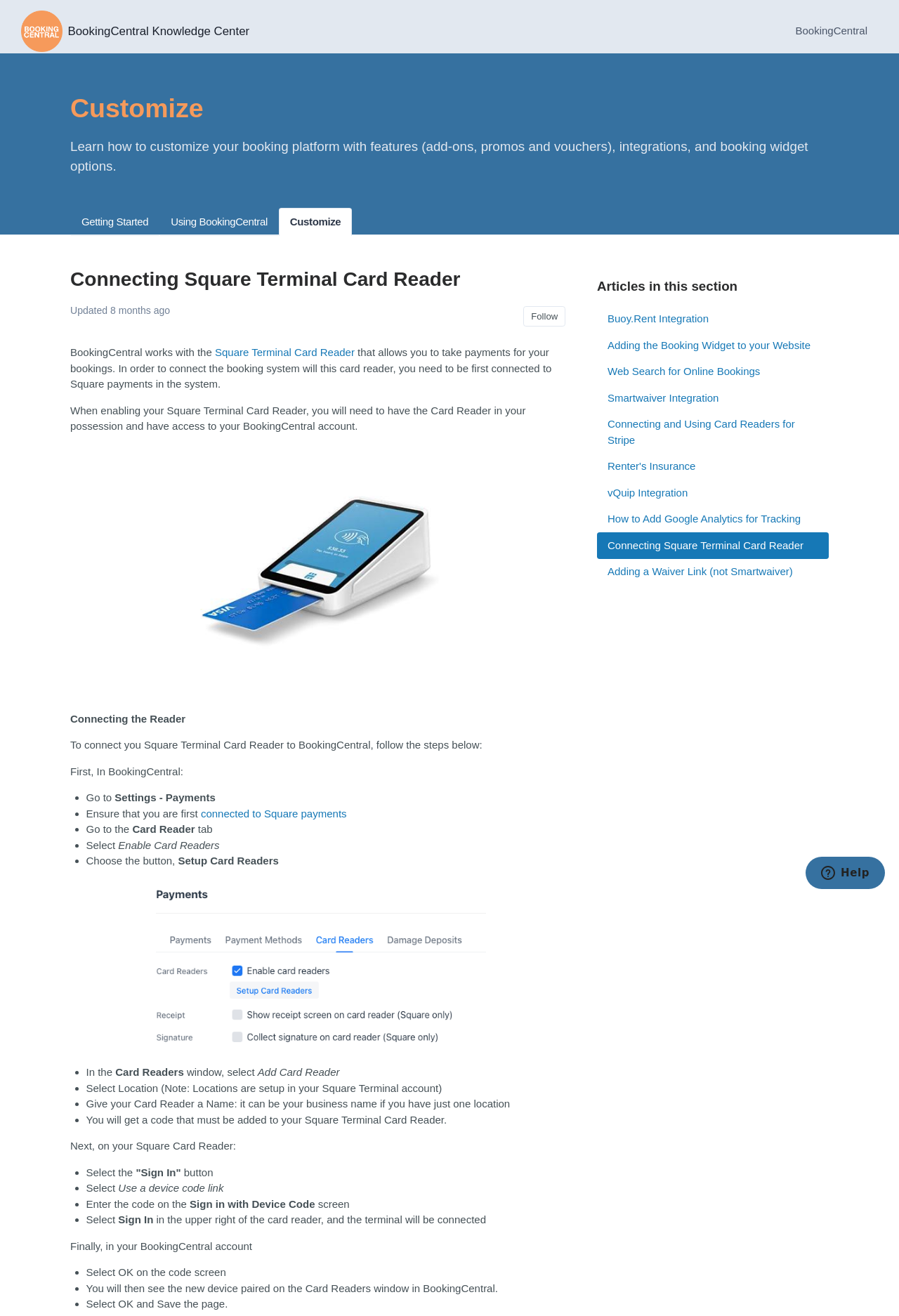Find the bounding box coordinates of the element you need to click on to perform this action: 'Go to Settings - Payments'. The coordinates should be represented by four float values between 0 and 1, in the format [left, top, right, bottom].

[0.128, 0.601, 0.24, 0.611]